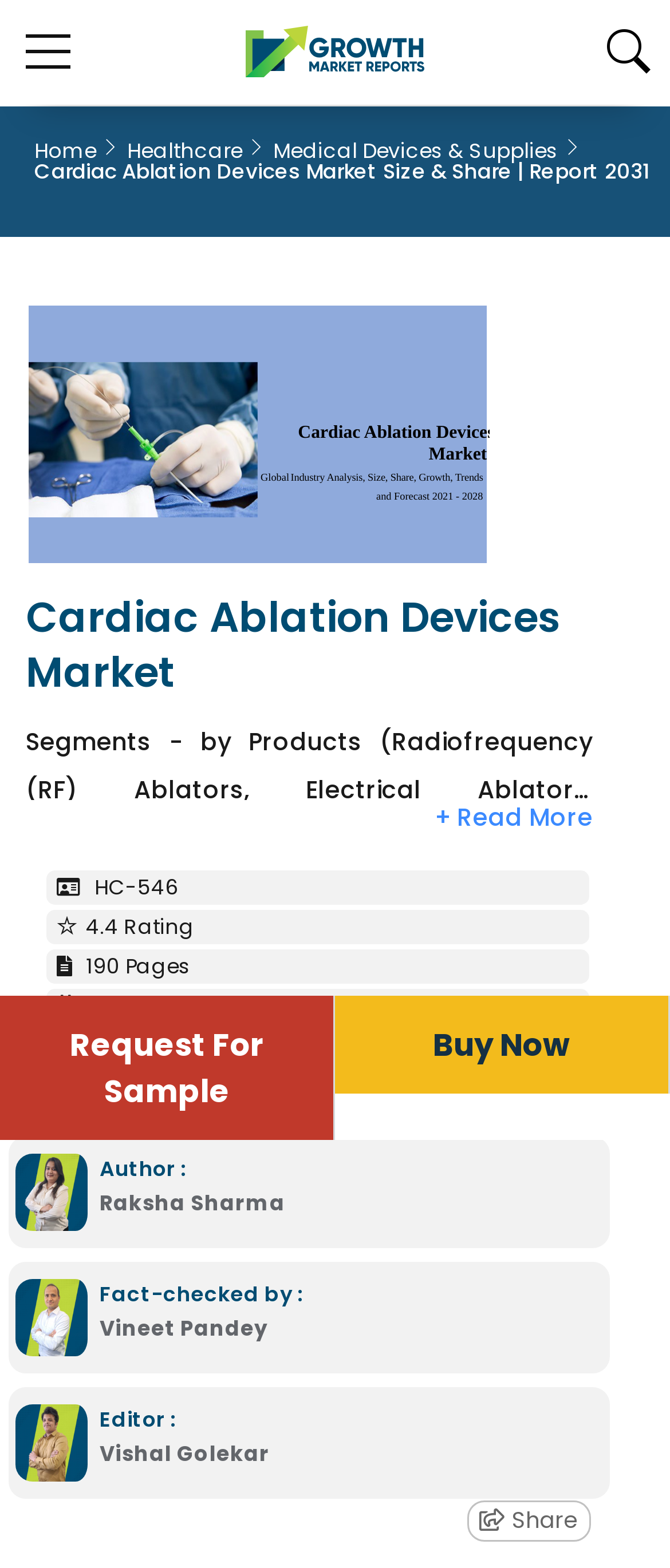Please find the bounding box coordinates of the element's region to be clicked to carry out this instruction: "Click on the 'Home' link".

[0.051, 0.086, 0.144, 0.105]